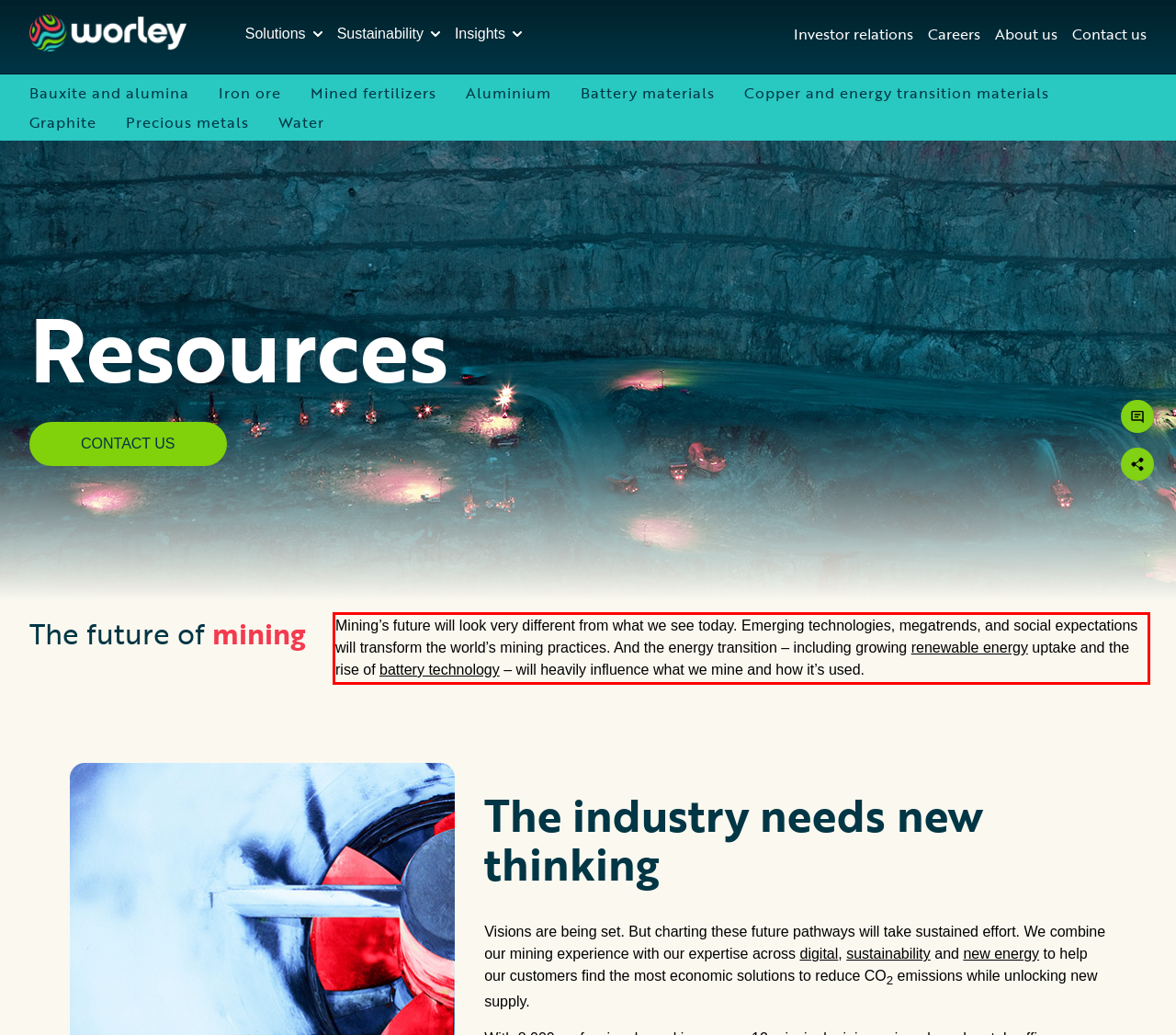View the screenshot of the webpage and identify the UI element surrounded by a red bounding box. Extract the text contained within this red bounding box.

Mining’s future will look very different from what we see today. Emerging technologies, megatrends, and social expectations will transform the world’s mining practices. And the energy transition – including growing renewable energy uptake and the rise of battery technology – will heavily influence what we mine and how it’s used.